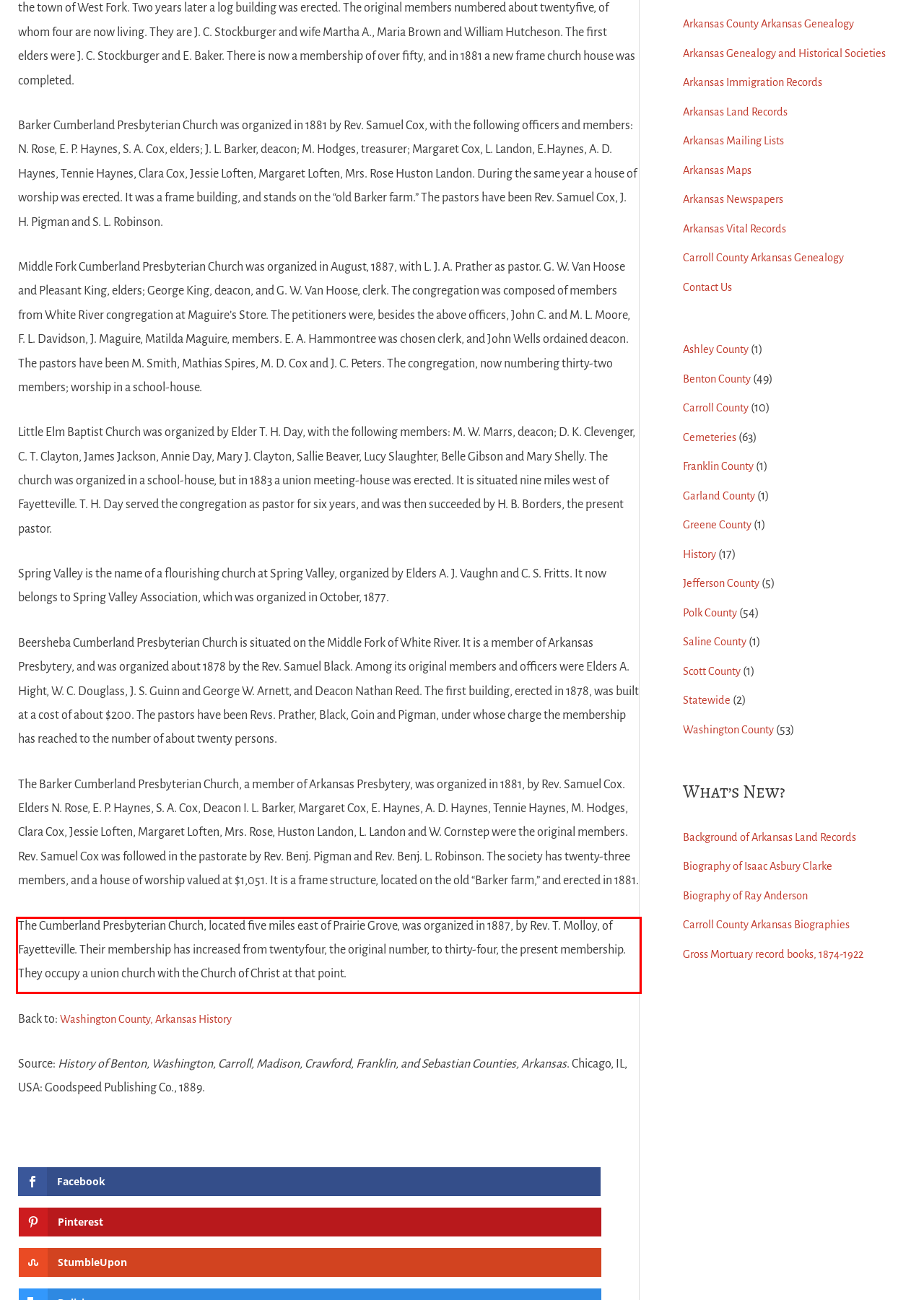Please examine the webpage screenshot containing a red bounding box and use OCR to recognize and output the text inside the red bounding box.

The Cumberland Presbyterian Church, located five miles east of Prairie Grove, was organized in 1887, by Rev. T. Molloy, of Fayetteville. Their membership has increased from twentyfour, the original number, to thirty-four, the present membership. They occupy a union church with the Church of Christ at that point.